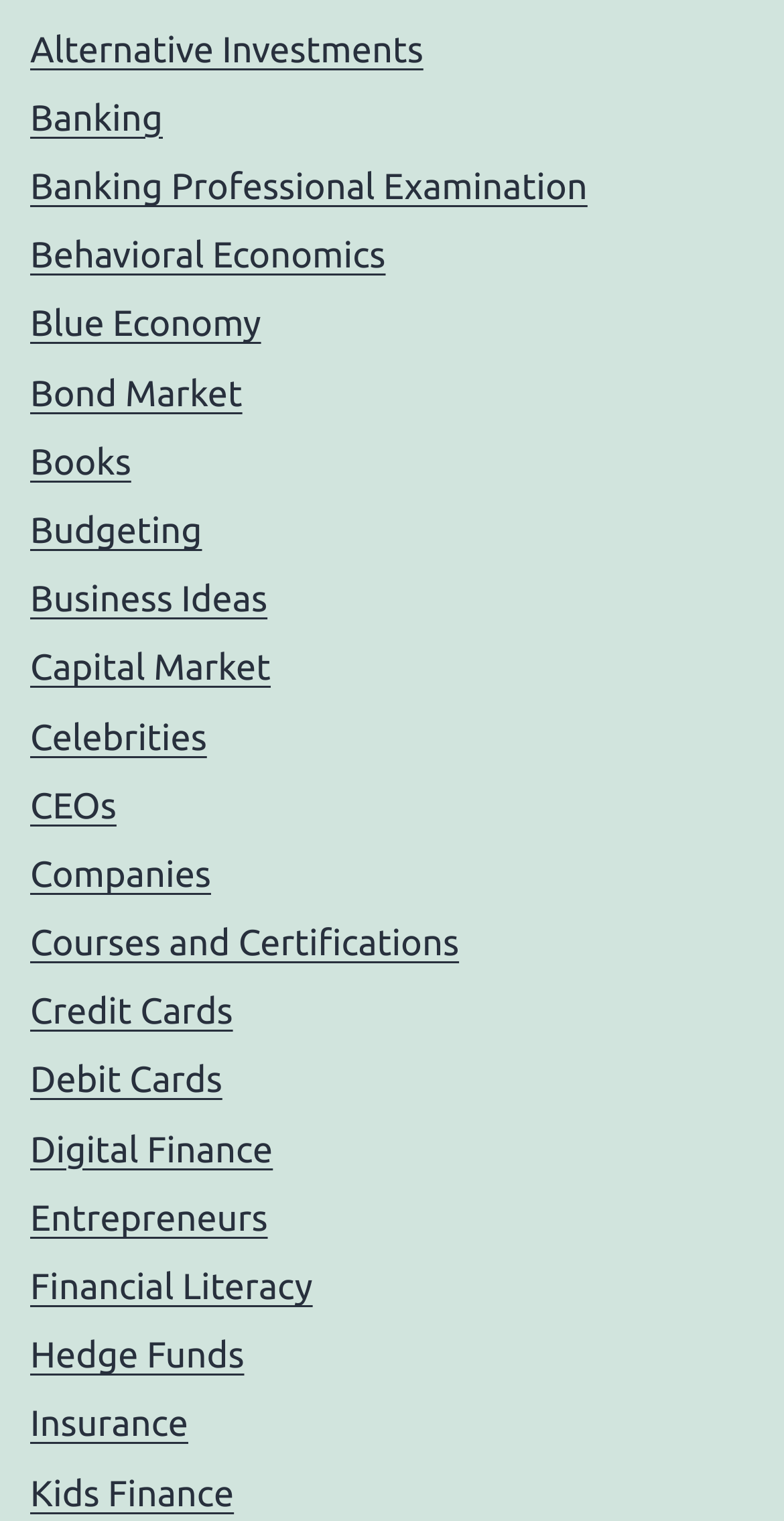What is the last link on the webpage?
Respond to the question with a single word or phrase according to the image.

Kids Finance